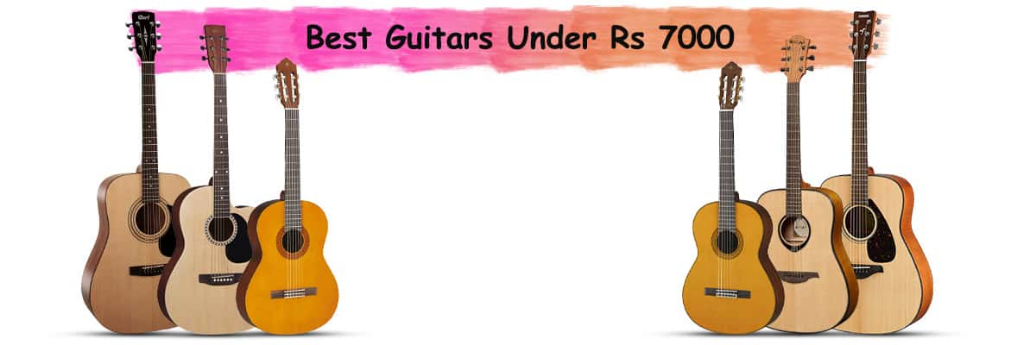What type of guitars are featured?
Using the picture, provide a one-word or short phrase answer.

Acoustic guitars